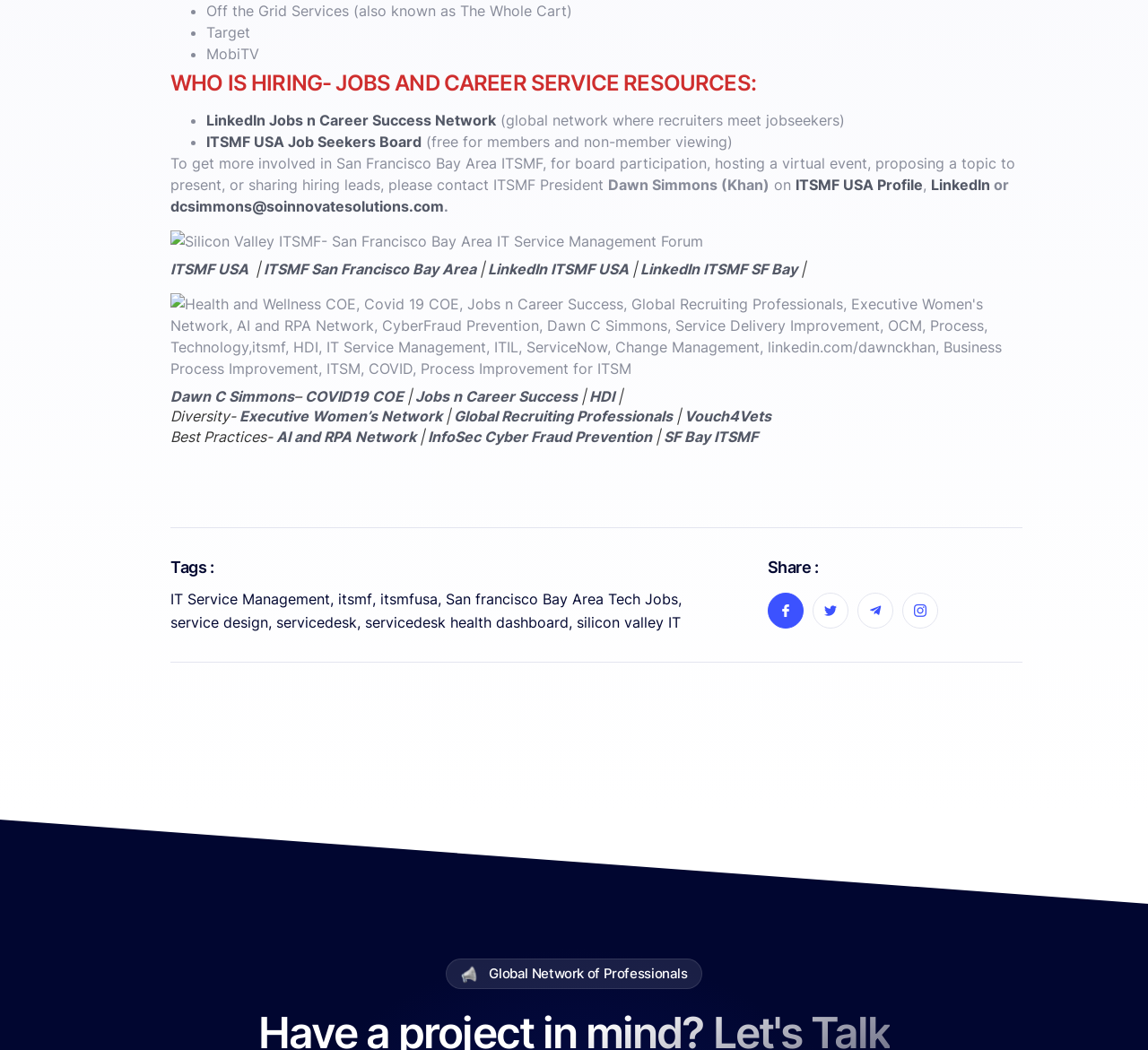What is the topic of the second figure?
Provide a detailed and well-explained answer to the question.

The second figure has a caption with links to various topics, including Health and Wellness COE, Covid 19 COE, and others, indicating that the figure is related to Health and Wellness.